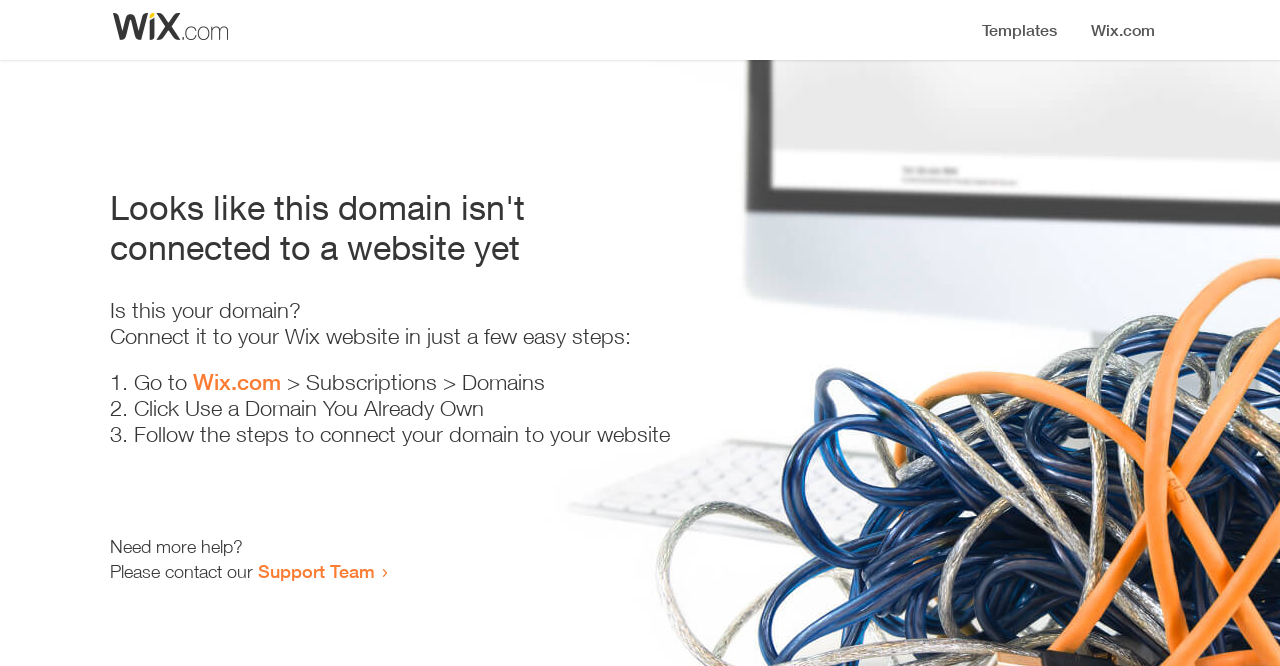Please analyze the image and provide a thorough answer to the question:
What is the status of the domain?

Based on the heading 'Looks like this domain isn't connected to a website yet', it is clear that the domain is not connected to a website.